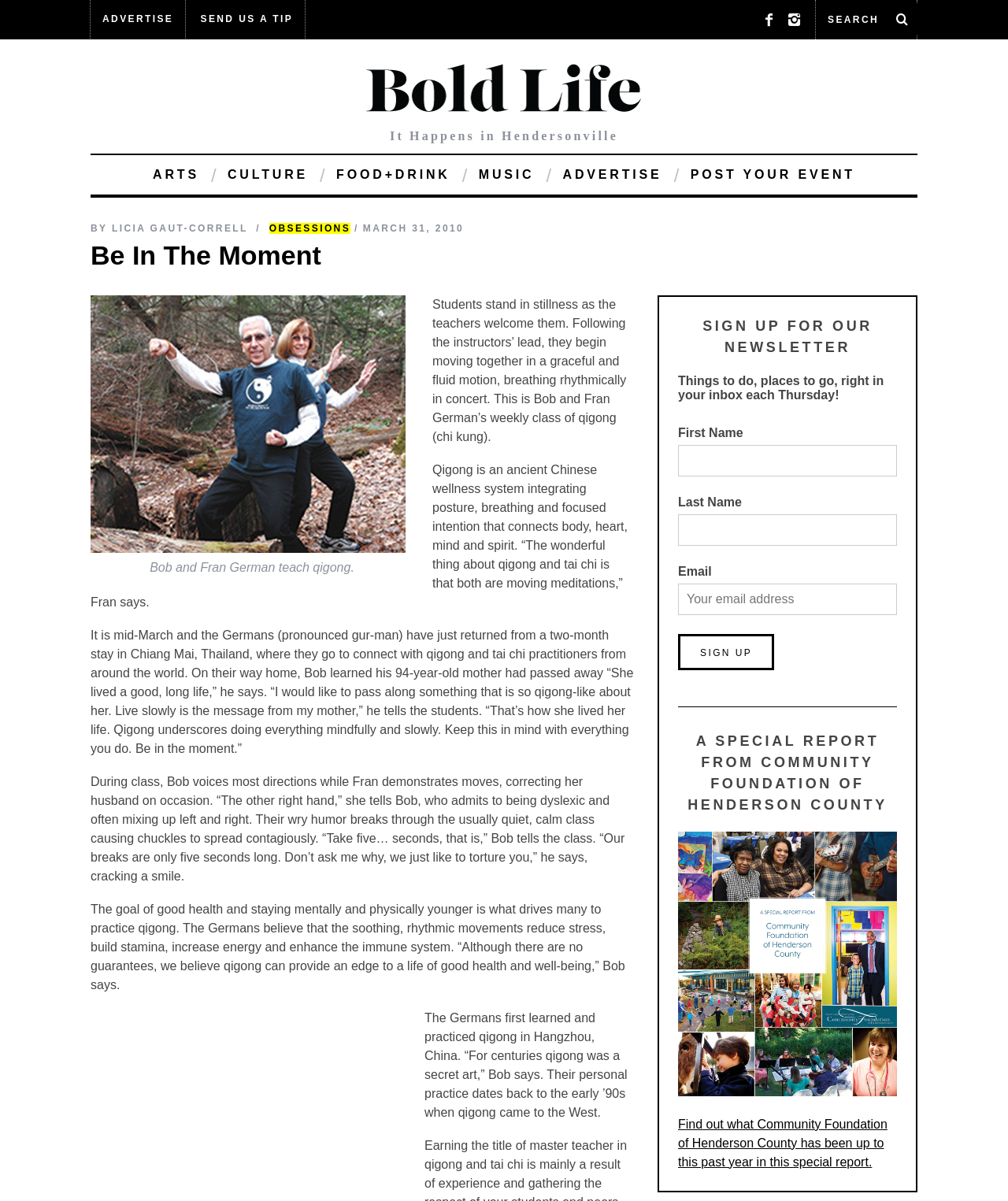Determine the bounding box coordinates for the clickable element required to fulfill the instruction: "Read the special report from Community Foundation of Henderson County". Provide the coordinates as four float numbers between 0 and 1, i.e., [left, top, right, bottom].

[0.673, 0.93, 0.88, 0.973]